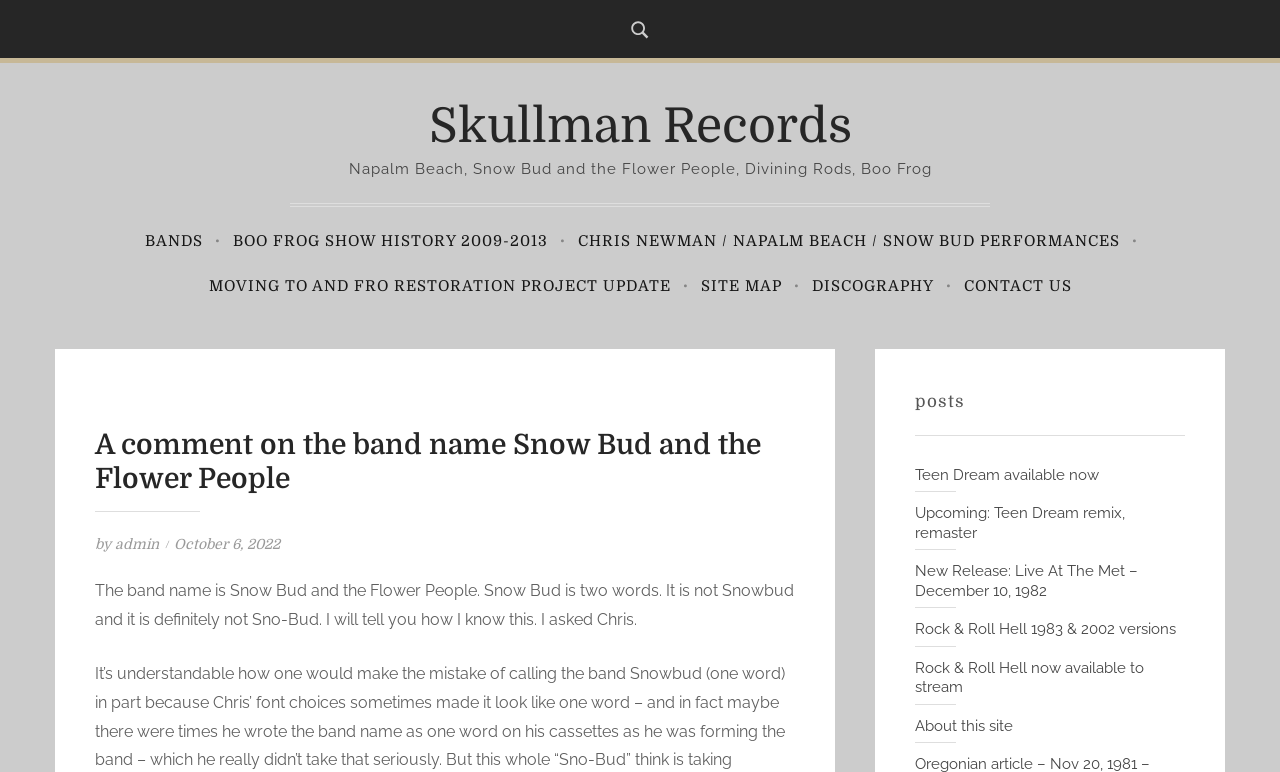Who is the author of the post?
Please analyze the image and answer the question with as much detail as possible.

I found the answer by looking at the section below the header, which mentions 'by admin'. This indicates that the author of the post is admin.